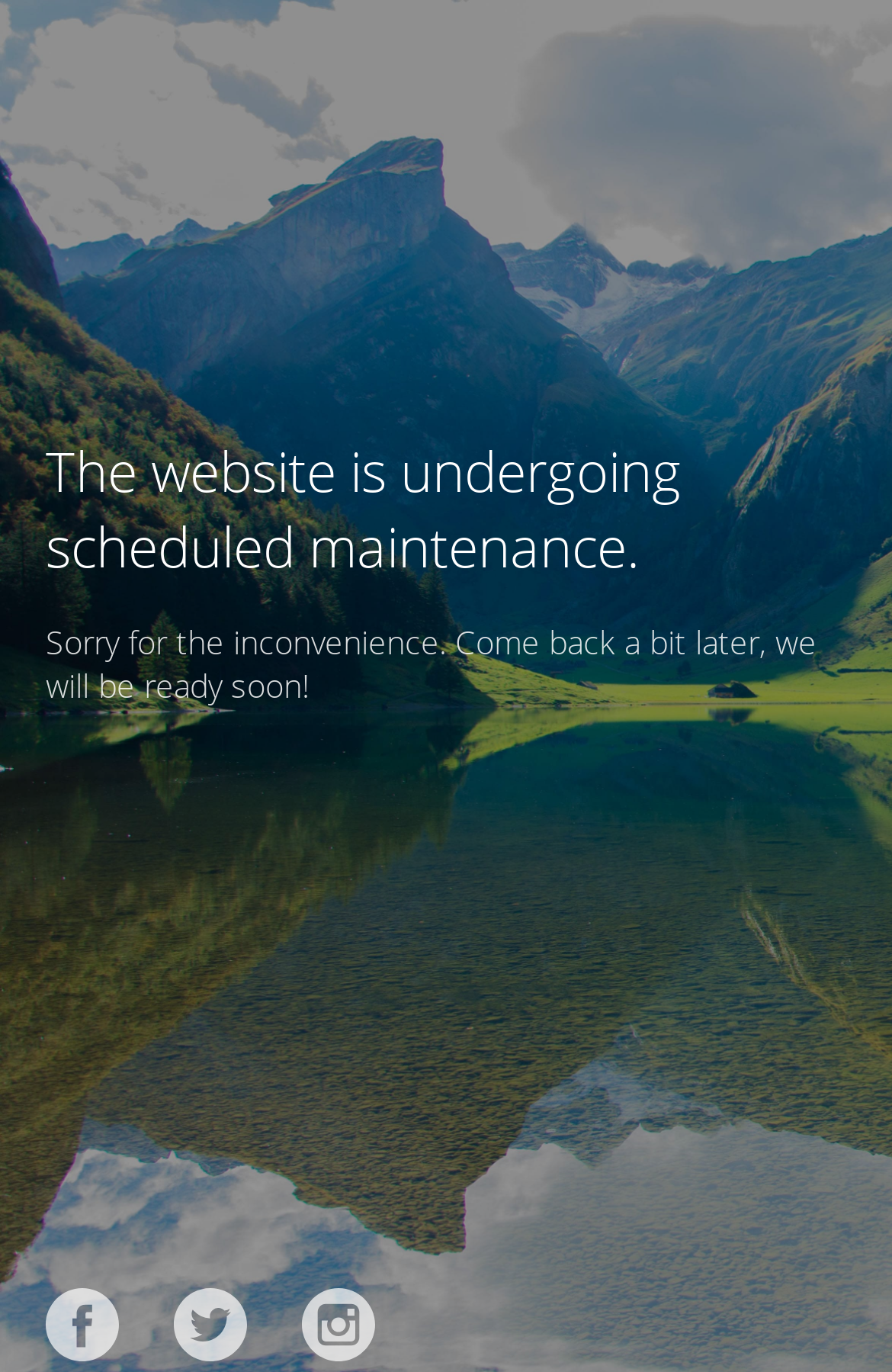What is the position of the Facebook link?
Based on the screenshot, answer the question with a single word or phrase.

Top-left